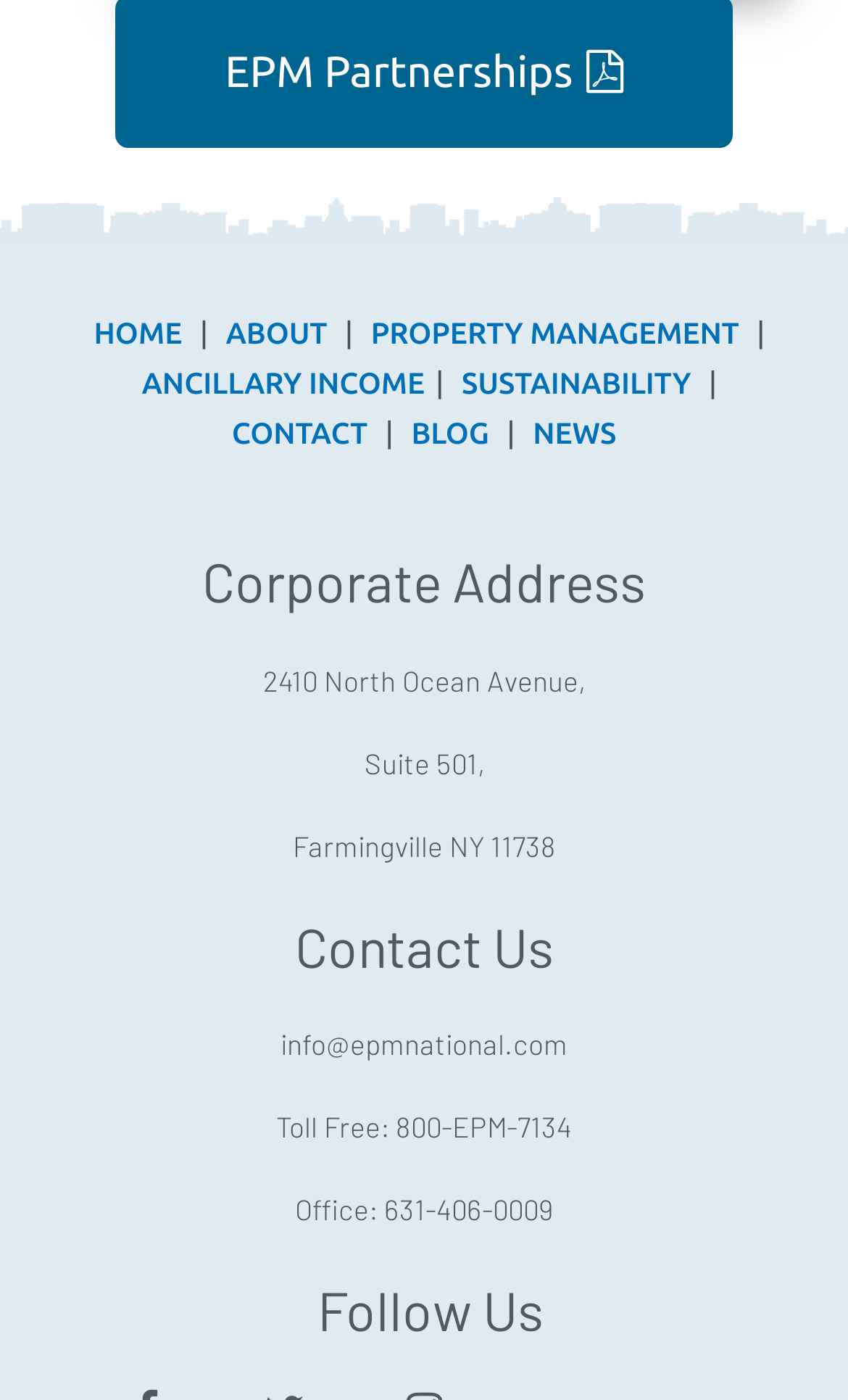Kindly provide the bounding box coordinates of the section you need to click on to fulfill the given instruction: "visit blog".

[0.472, 0.296, 0.59, 0.321]